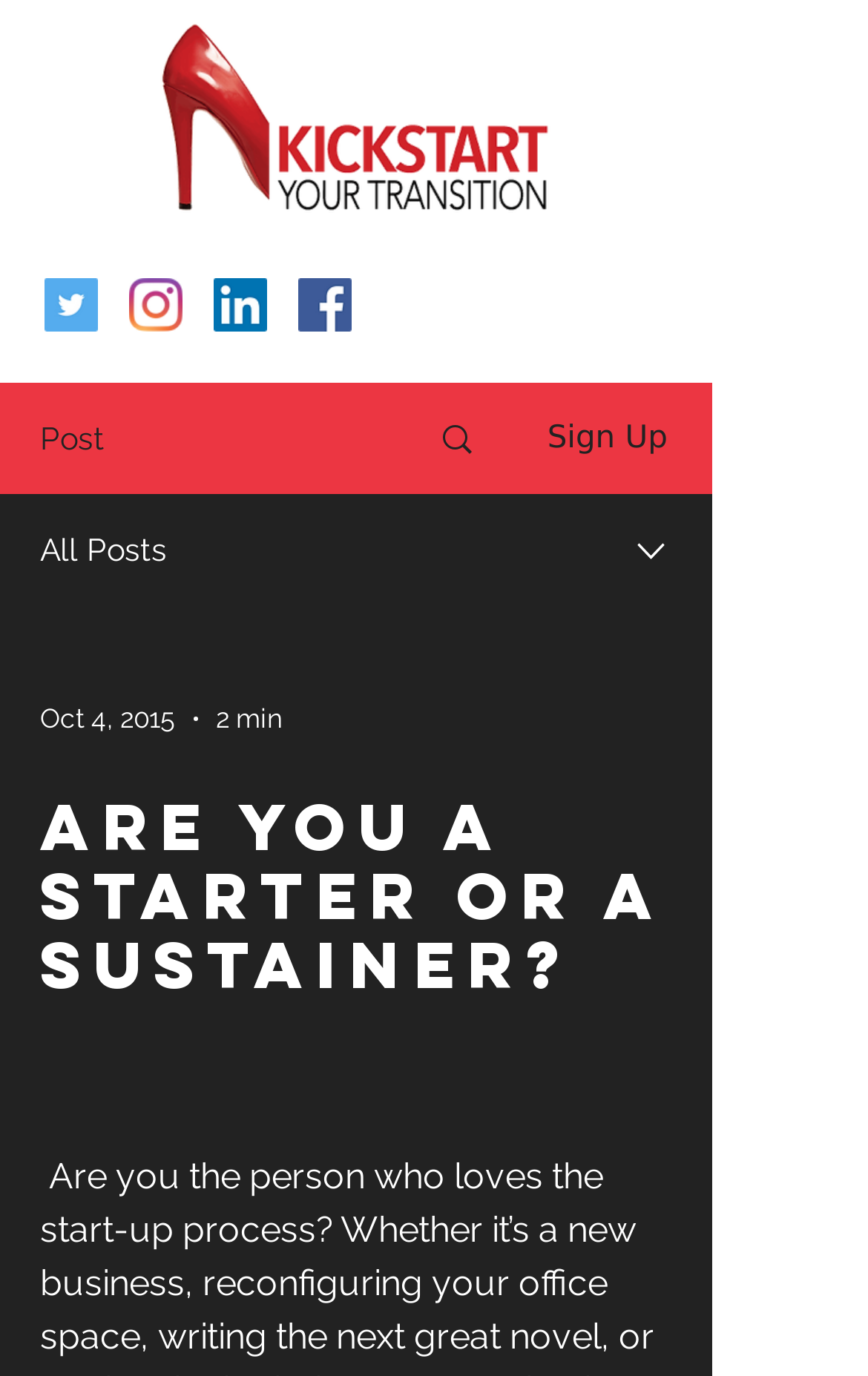How many images are there in the top navigation bar?
Kindly offer a detailed explanation using the data available in the image.

I counted the images in the top navigation bar and found four images, which are Twitter, Instagram, LinkedIn, and Facebook.